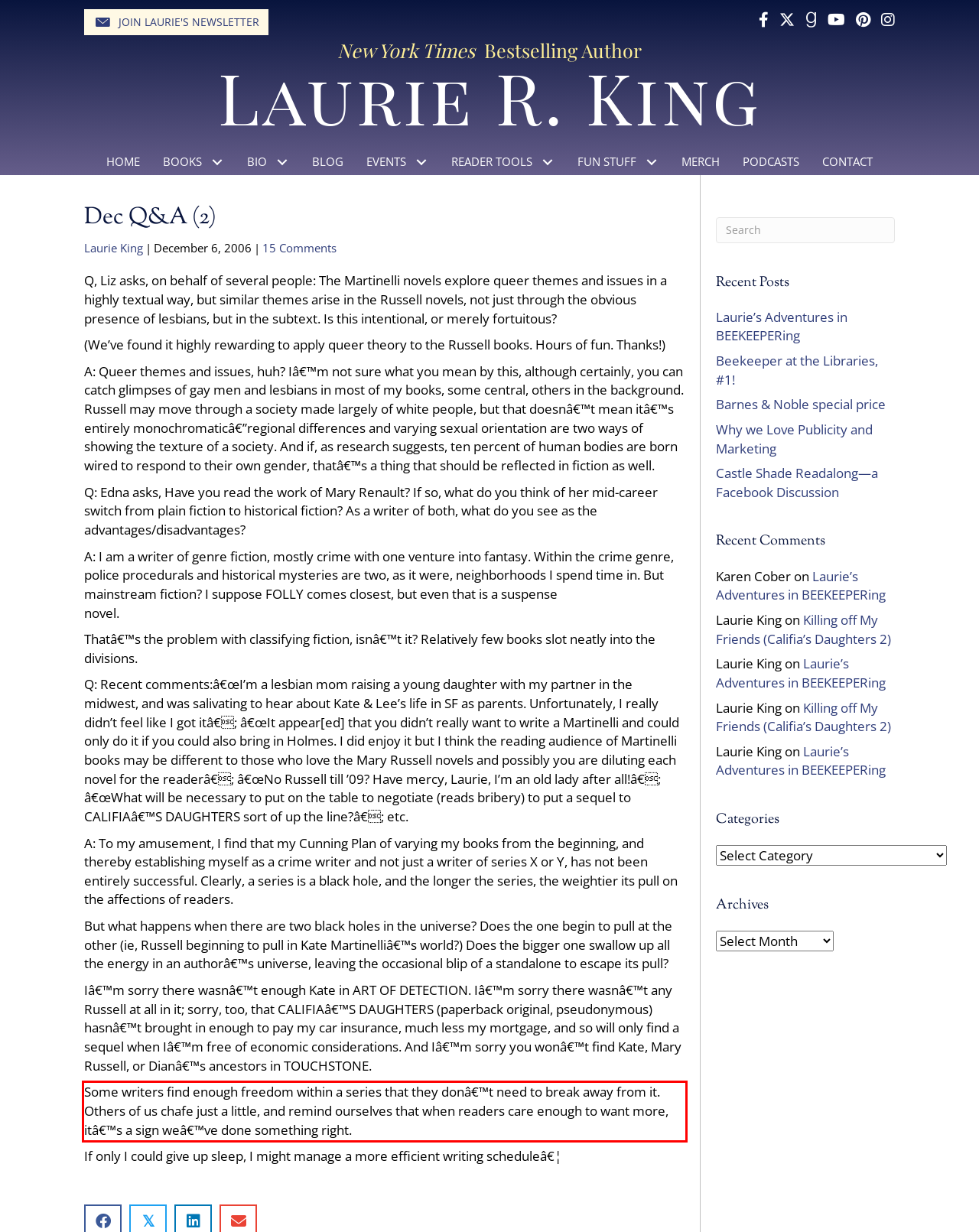Analyze the screenshot of the webpage that features a red bounding box and recognize the text content enclosed within this red bounding box.

Some writers find enough freedom within a series that they donâ€™t need to break away from it. Others of us chafe just a little, and remind ourselves that when readers care enough to want more, itâ€™s a sign weâ€™ve done something right.